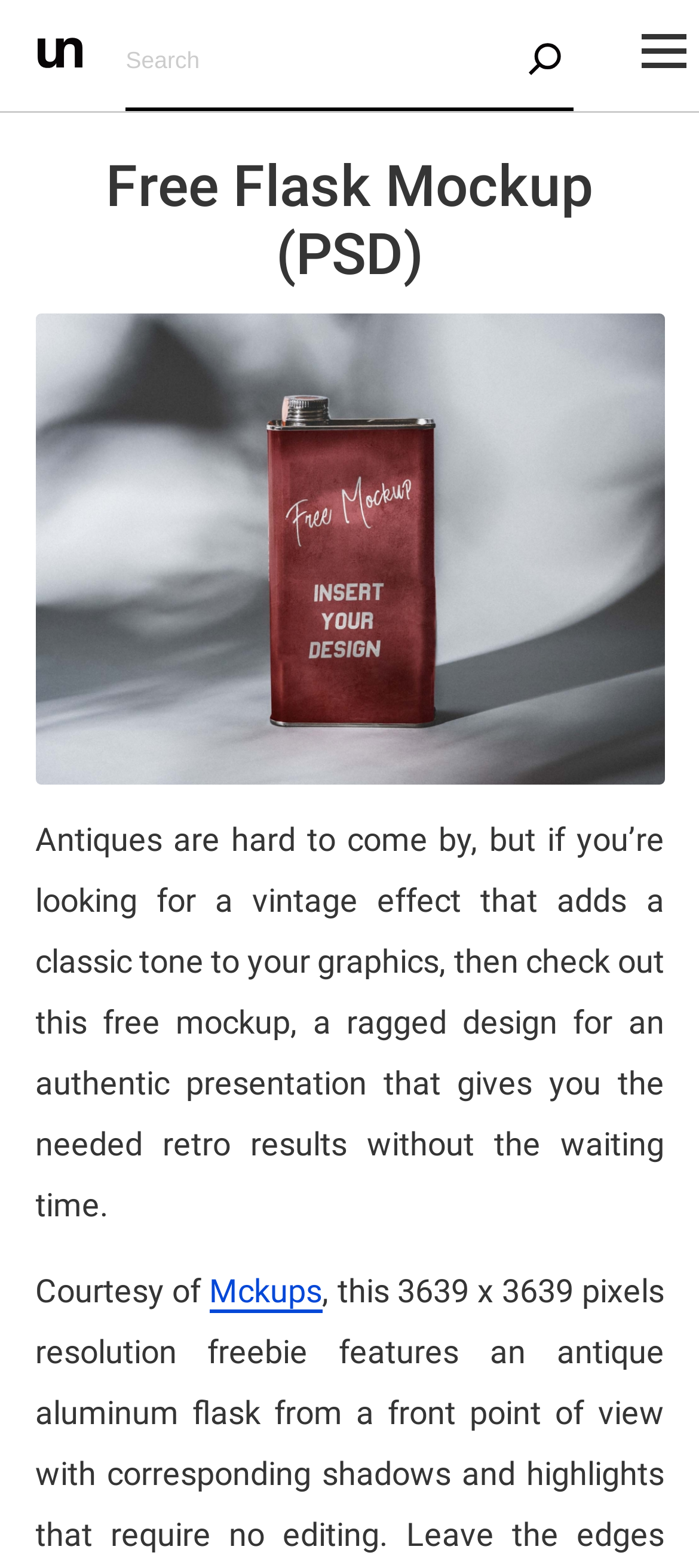Detail the various sections and features of the webpage.

The webpage features a prominent image of an antique aluminum flask, taking up most of the screen, with a heading "Free Flask Mockup (PSD)" above it. The image is positioned near the top of the page, with a small link "unblast" at the top-left corner, accompanied by a small image with the same name.

Below the heading, there is a search box labeled "Search" that spans most of the width of the page. The search box is positioned near the top of the page, slightly below the heading.

The main content of the page is a descriptive text that explains the purpose of the free mockup, stating that it adds a classic tone to graphics and provides a retro effect without the waiting time. This text is positioned below the image, taking up a significant portion of the page.

At the bottom of the page, there is a credit line that reads "Courtesy of" followed by a link to "Mckups", which is positioned near the bottom-left corner of the page.